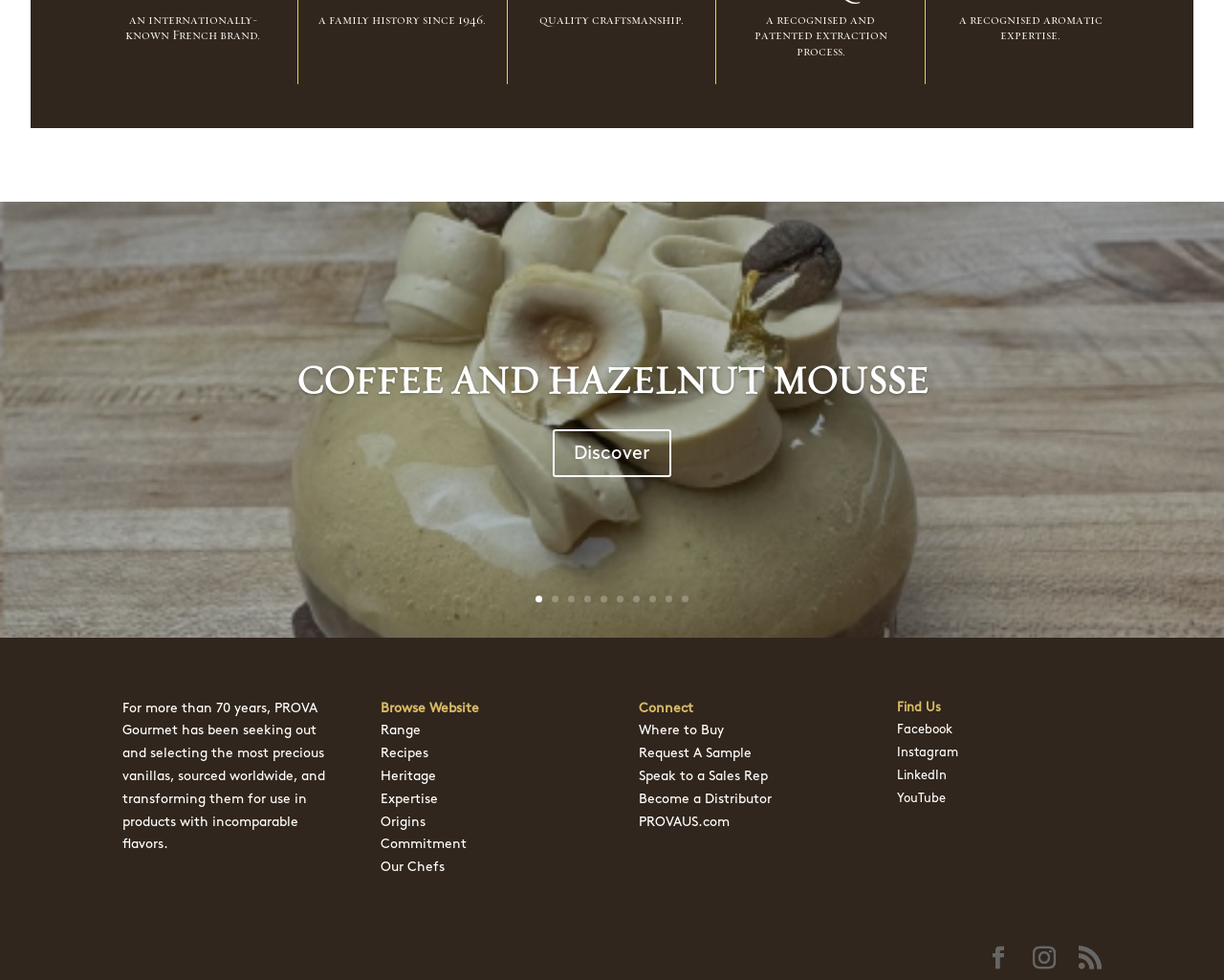Please determine the bounding box coordinates of the clickable area required to carry out the following instruction: "Click on COFFEE AND HAZELNUT MOUSSE". The coordinates must be four float numbers between 0 and 1, represented as [left, top, right, bottom].

[0.204, 0.37, 0.796, 0.419]